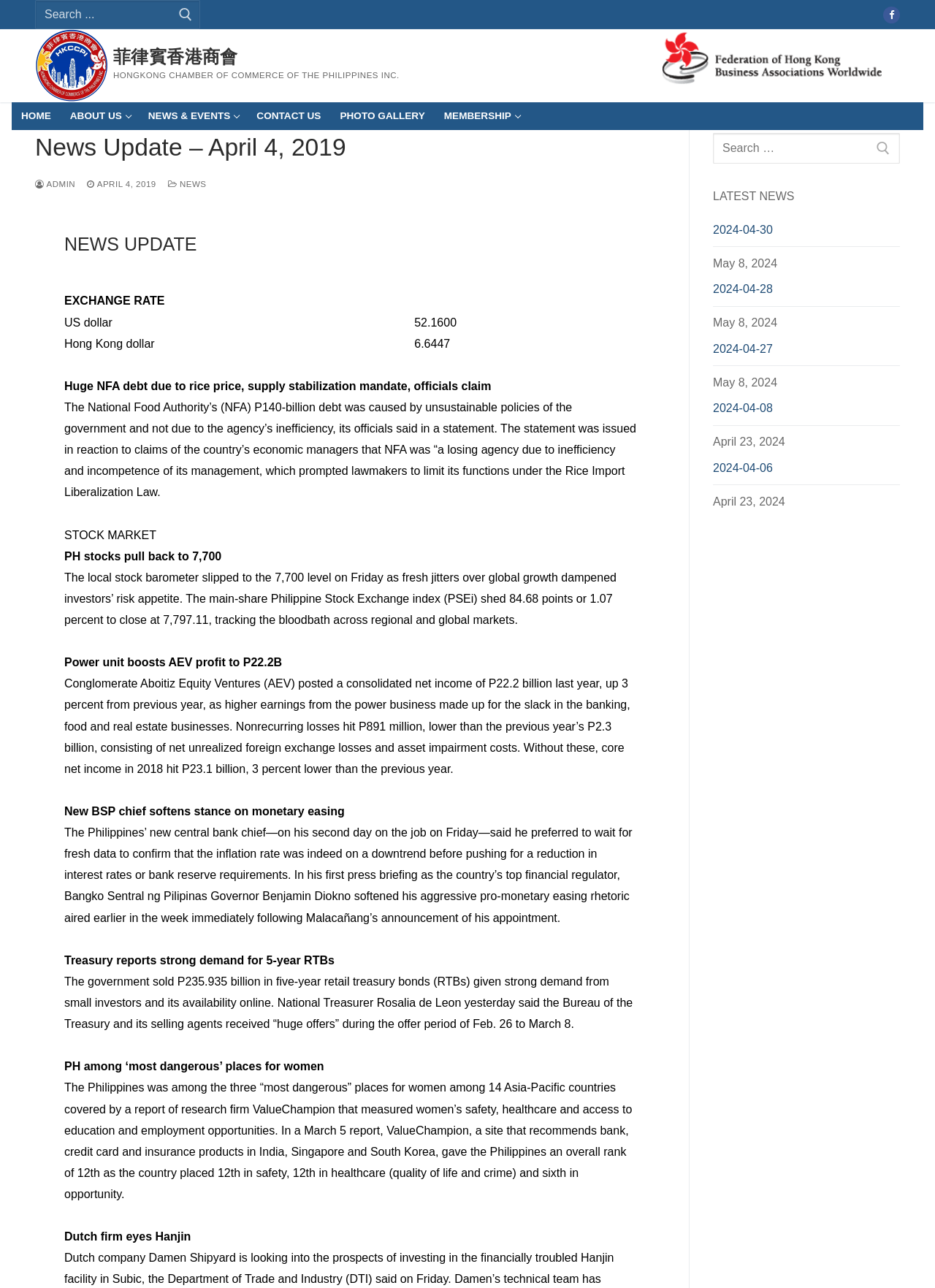Find the bounding box coordinates of the clickable region needed to perform the following instruction: "Check latest news". The coordinates should be provided as four float numbers between 0 and 1, i.e., [left, top, right, bottom].

[0.762, 0.145, 0.962, 0.16]